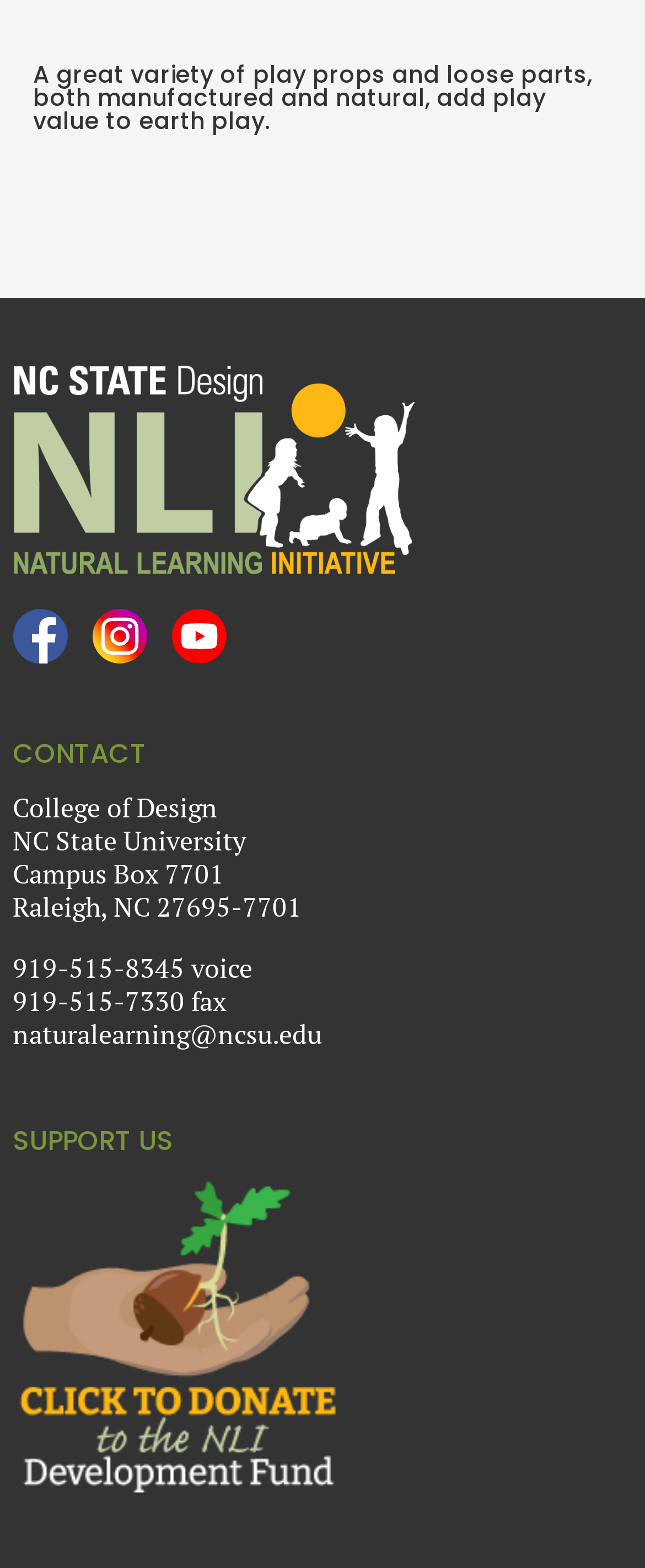Provide a brief response to the question below using a single word or phrase: 
What is the purpose of the 'Please Donate' button?

To support the Natural Learning Initiative